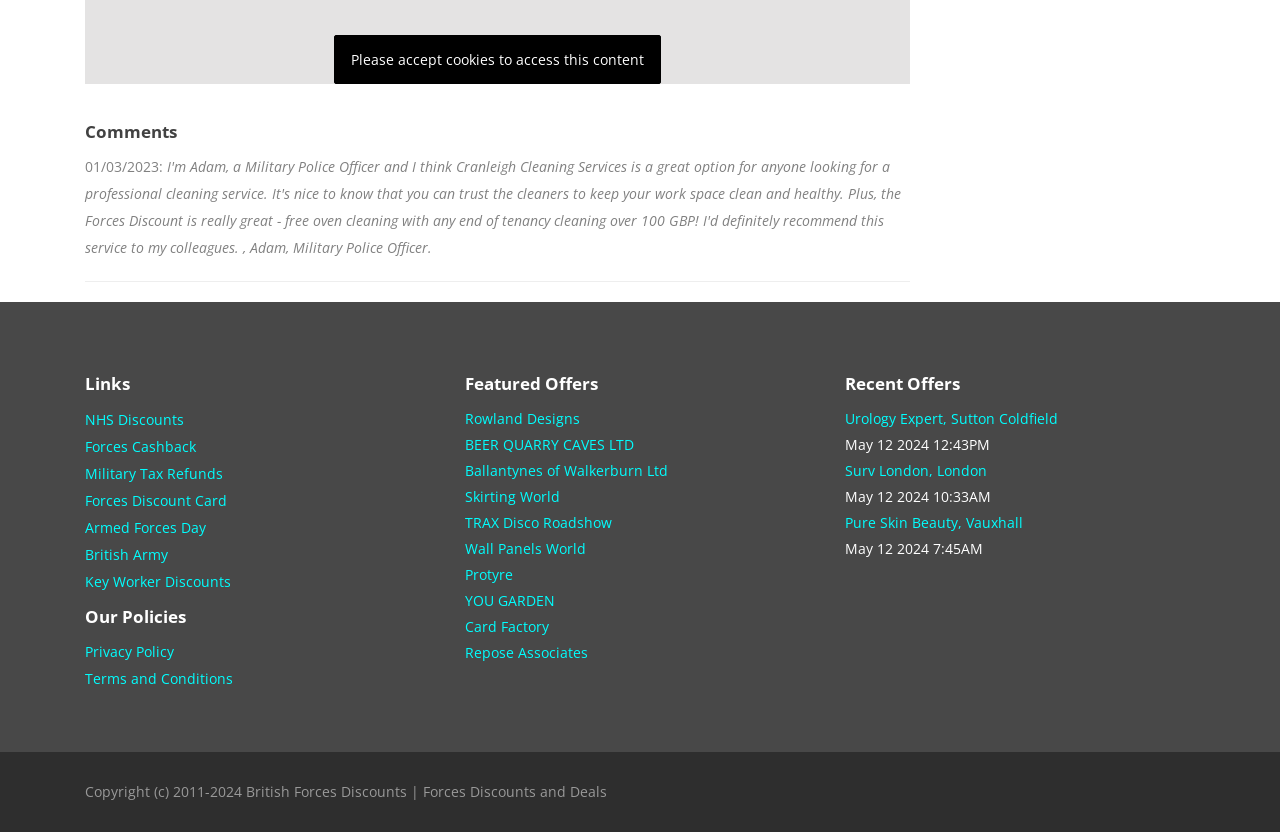Indicate the bounding box coordinates of the clickable region to achieve the following instruction: "View Featured Offers."

[0.363, 0.448, 0.637, 0.476]